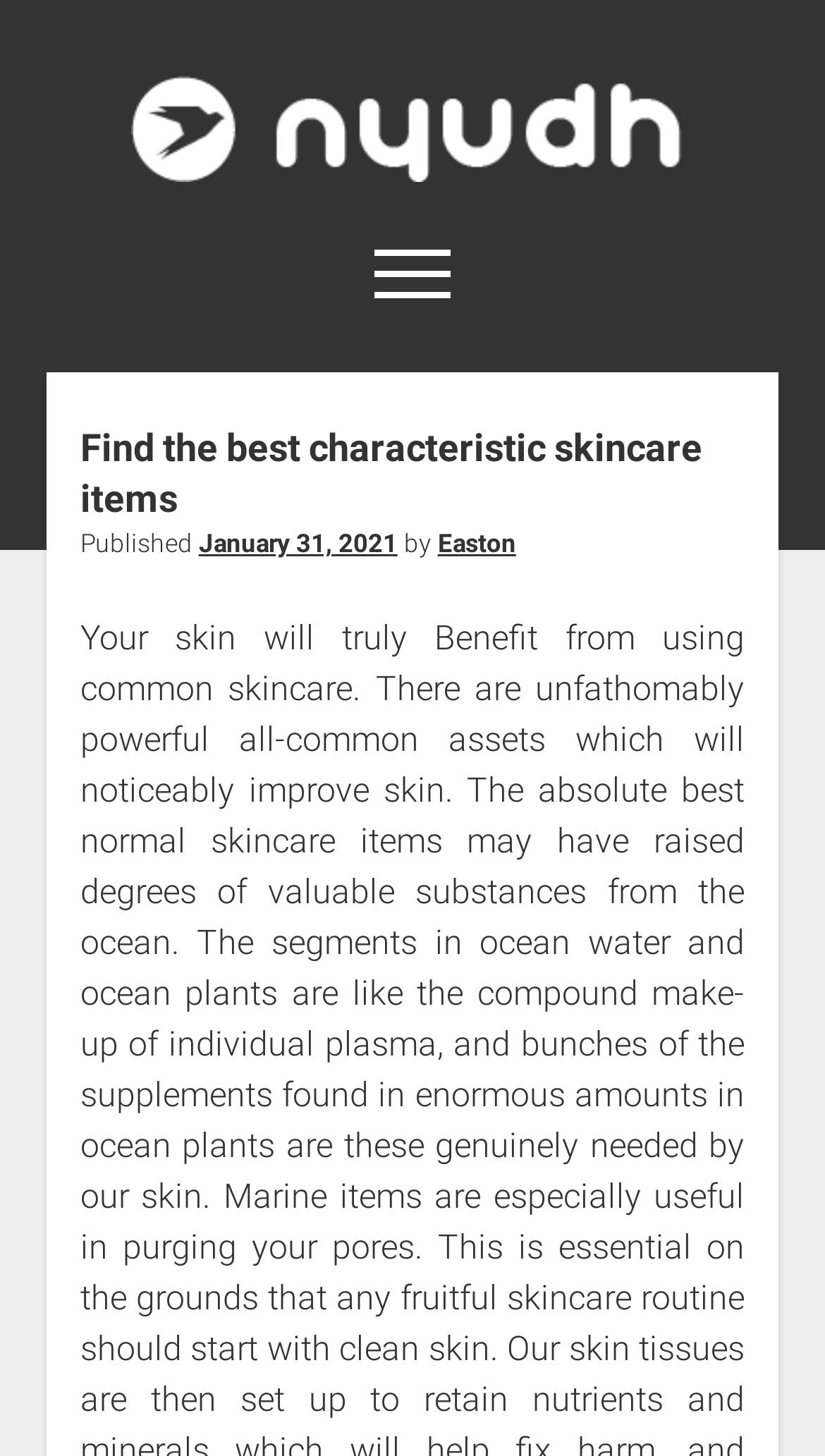What is the author of the latest article?
Look at the webpage screenshot and answer the question with a detailed explanation.

I found the author's name by looking at the section that appears to be an article summary, where it says 'Published January 31, 2021 by Easton'. The author's name is mentioned after the 'by' keyword.